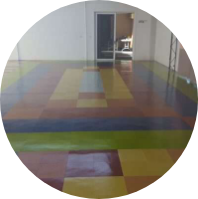Explain the image in a detailed way.

This vibrant image showcases a beautifully designed flooring space featuring a modern, multi-colored epoxy floor. The floor is composed of large, glossy tiles in various shades of green, blue, orange, and yellow, creating an eye-catching mosaic effect. The setting appears well-lit and spacious, with a doorway visible in the background, leading to another area of the room. This type of flooring not only enhances the aesthetic appeal of the space but also contributes to a lively and energetic atmosphere, making it suitable for both residential and commercial environments. Such designs are an integral part of modern home decor, illustrating the versatility and creativity that can be achieved with epoxy and other contemporary flooring materials.